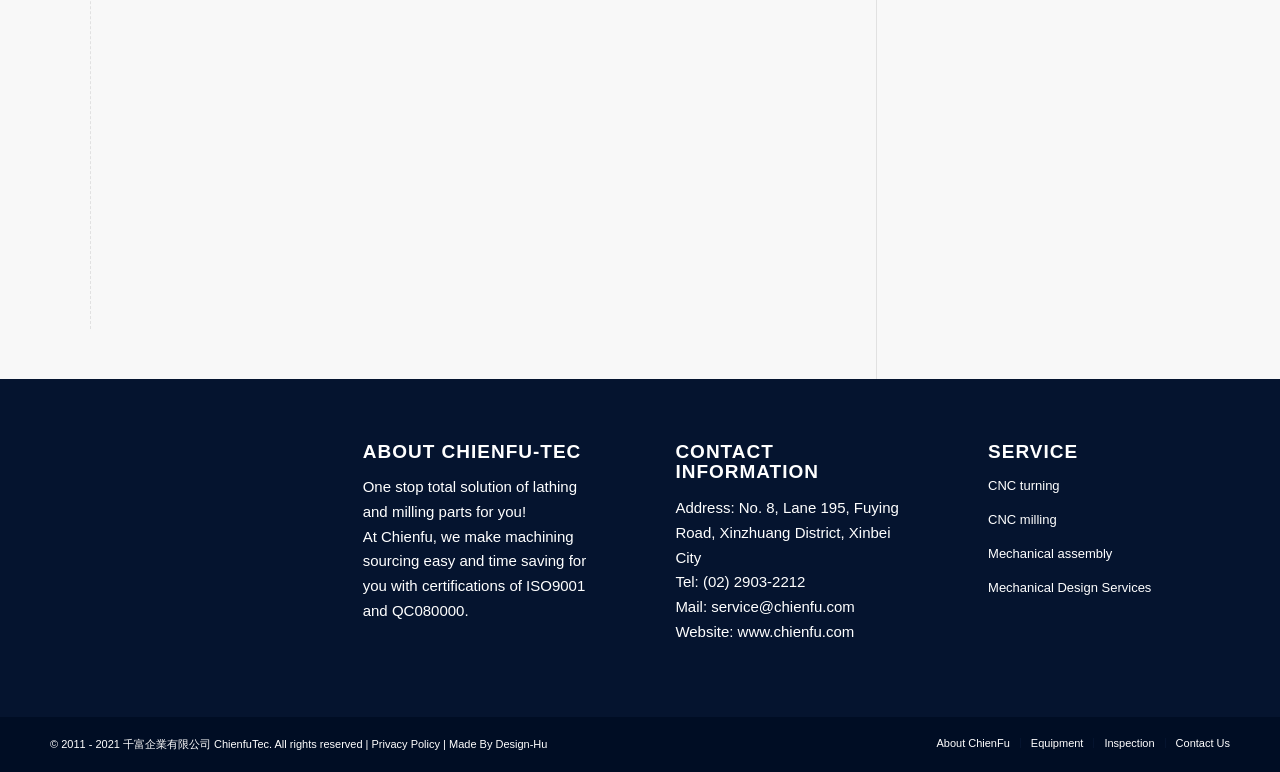Find the bounding box coordinates of the clickable area required to complete the following action: "Send an email to service@chienfu.com".

[0.556, 0.775, 0.668, 0.797]